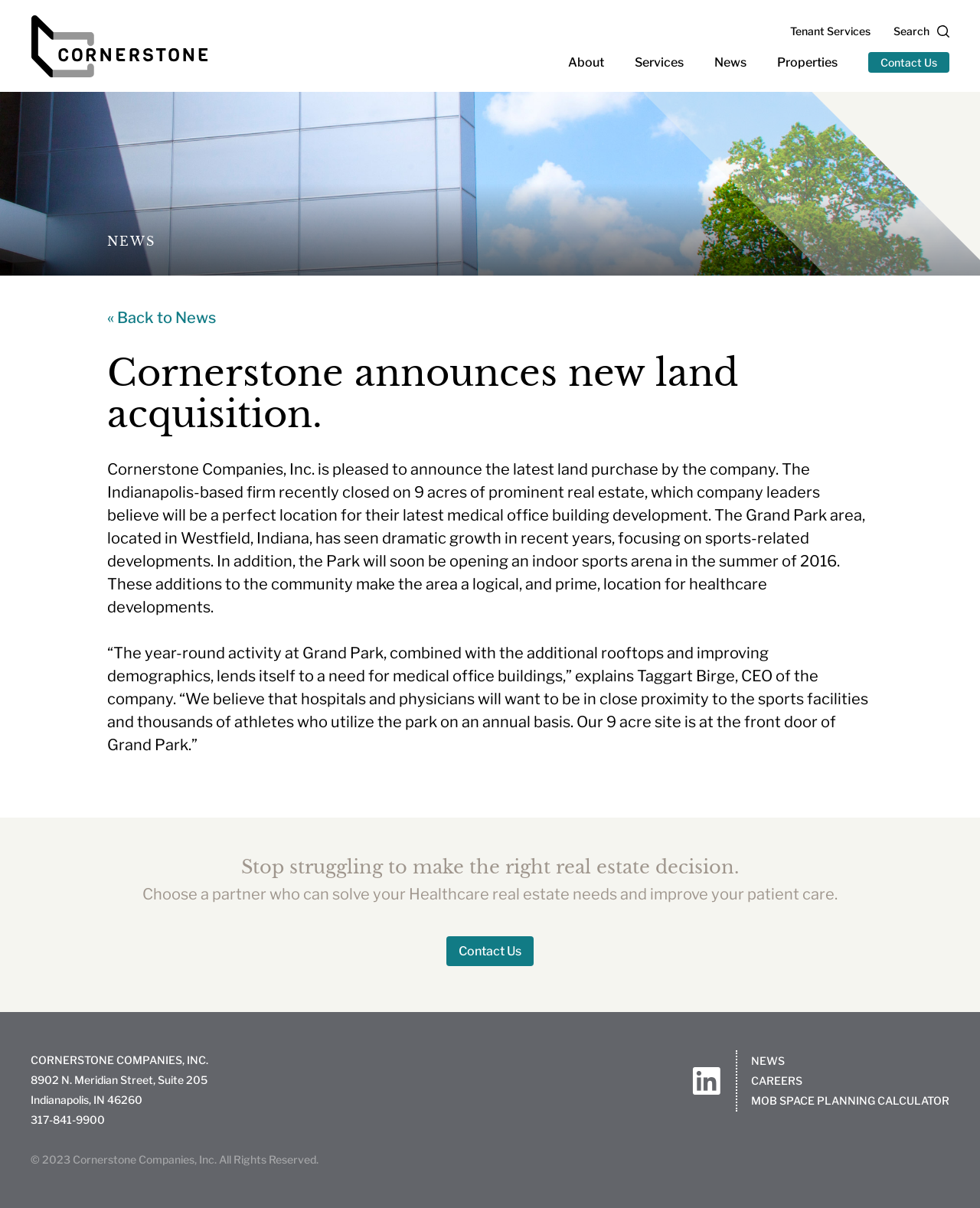Refer to the image and answer the question with as much detail as possible: What is the name of the CEO of Cornerstone Companies?

The article quotes Taggart Birge, CEO of Cornerstone Companies, explaining the reasoning behind the company's latest land purchase.